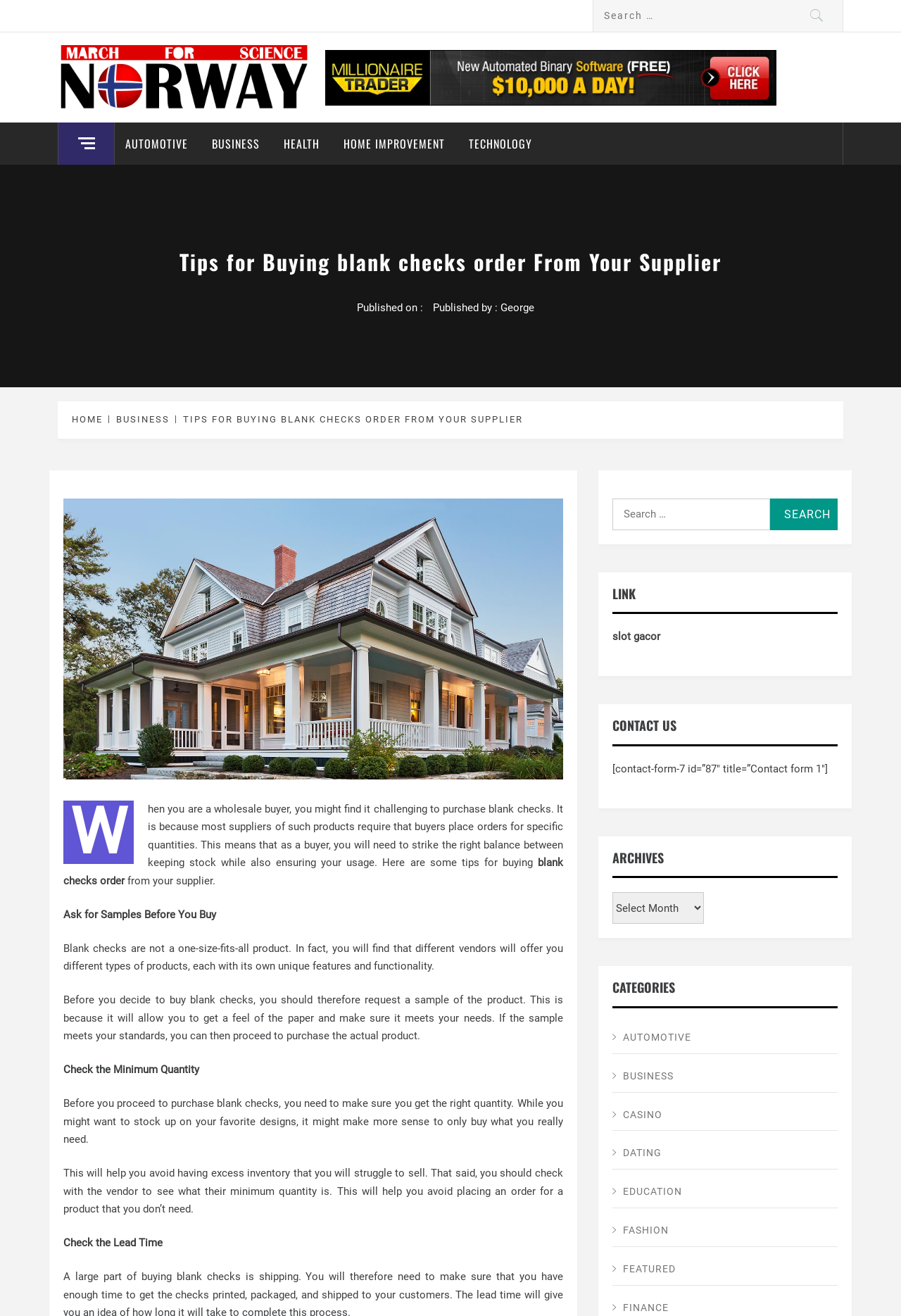Determine the bounding box coordinates for the area you should click to complete the following instruction: "Contact us through the form".

[0.68, 0.579, 0.919, 0.589]